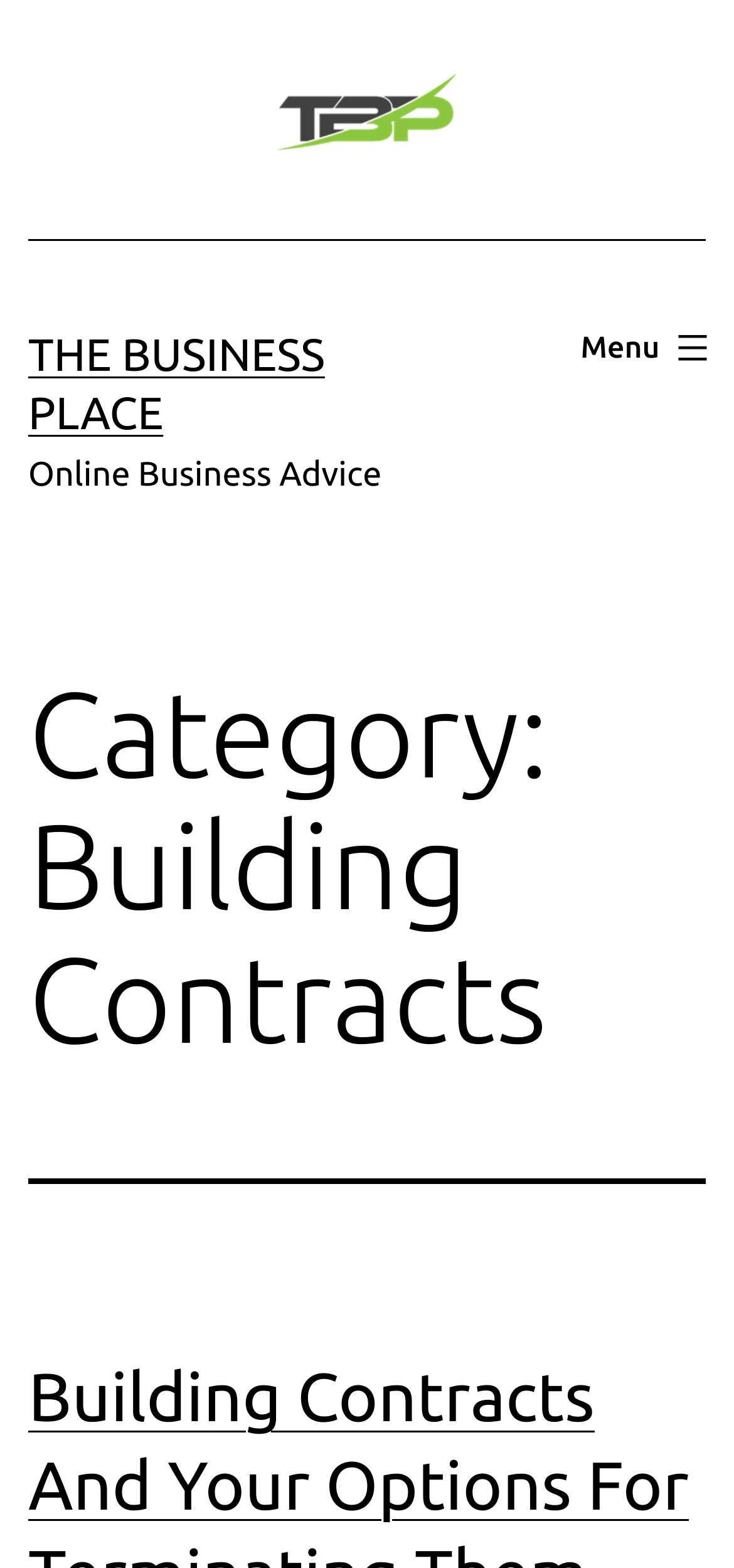What type of advice is offered?
Refer to the screenshot and respond with a concise word or phrase.

Online Business Advice